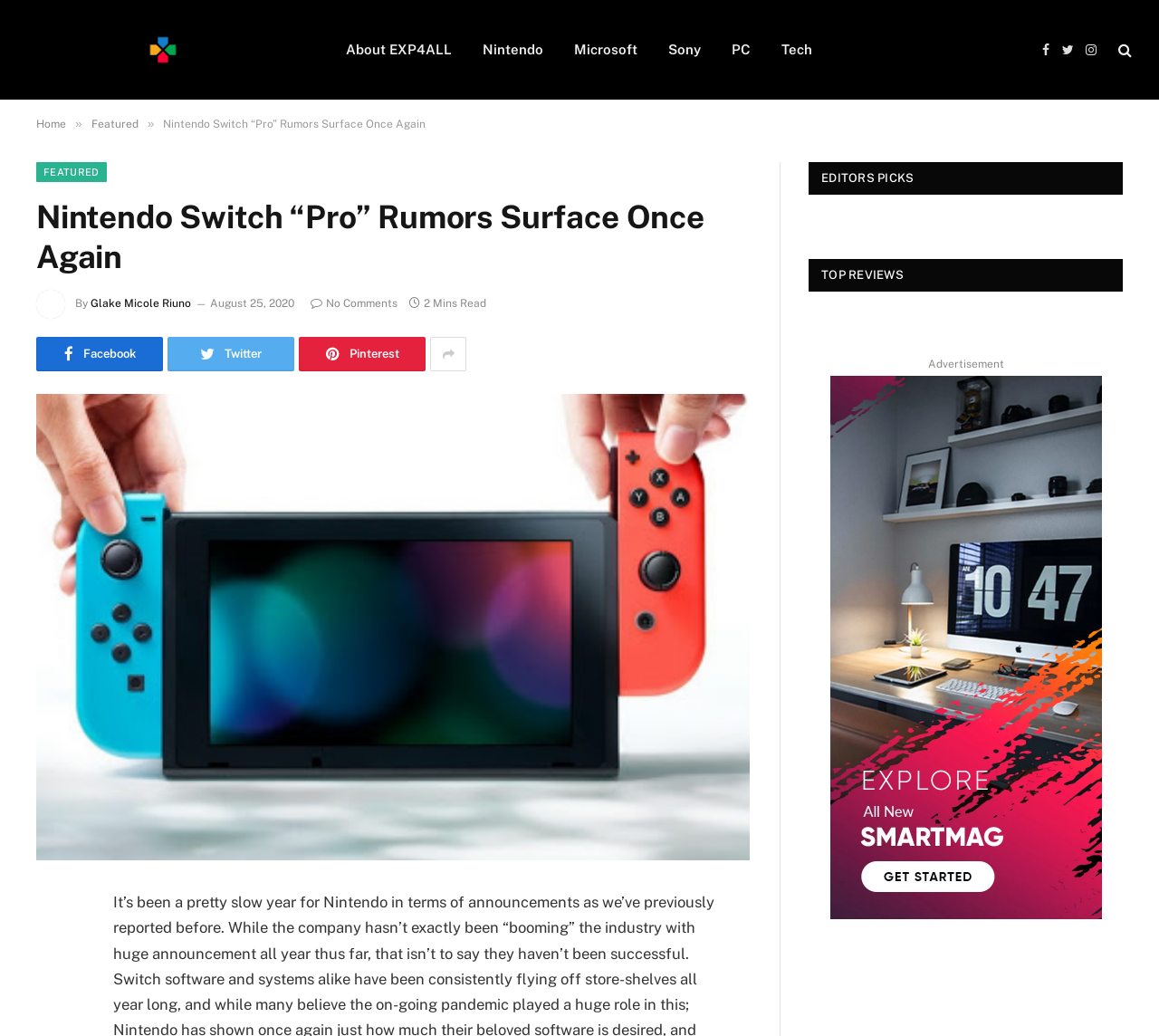Who is the author of the main article?
Using the information from the image, answer the question thoroughly.

The author of the main article can be found below the heading of the webpage, where it says 'By Glake Micole Riuno'.